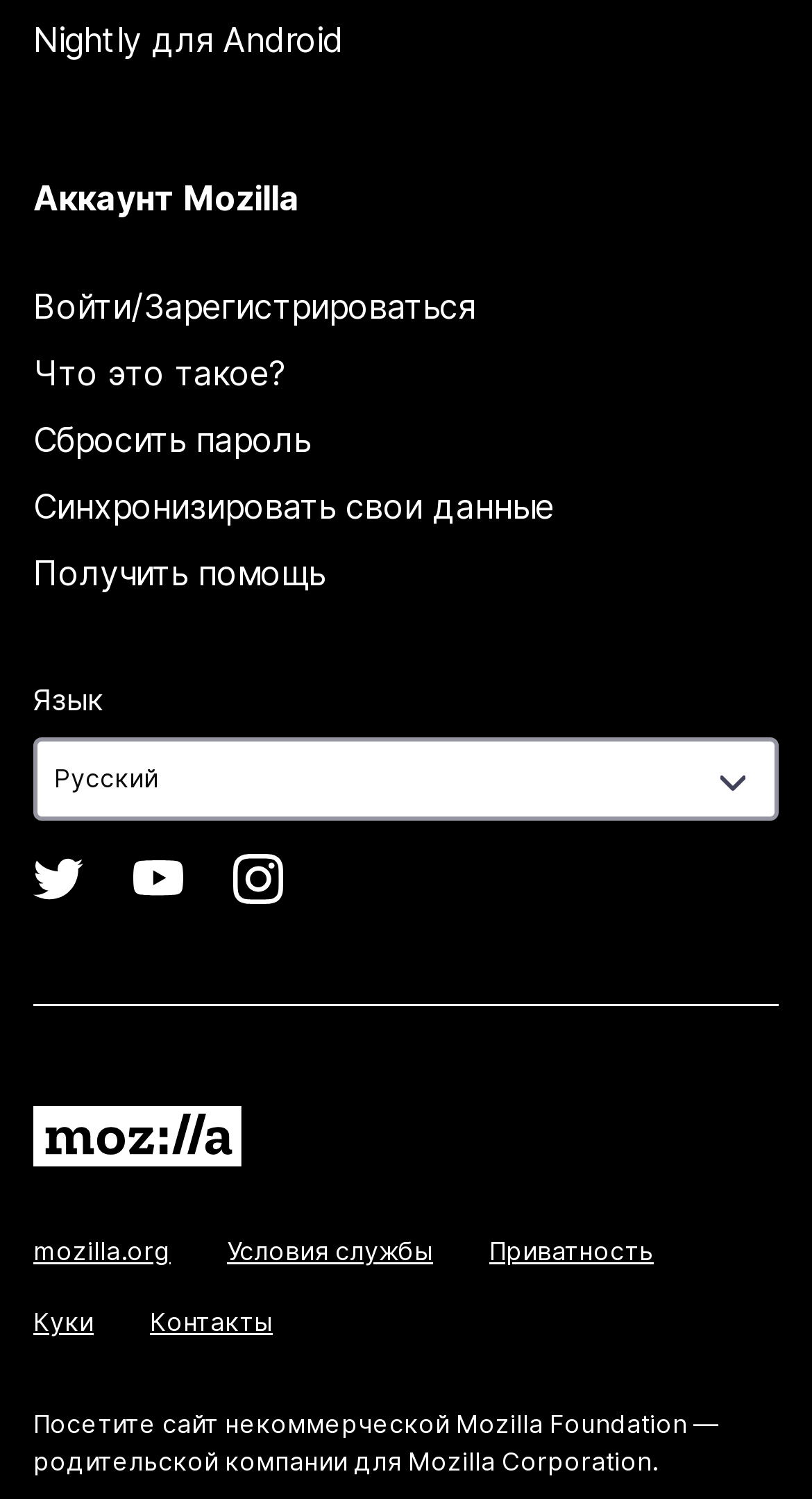What is the purpose of the 'Сбросить пароль' link?
By examining the image, provide a one-word or phrase answer.

Reset password